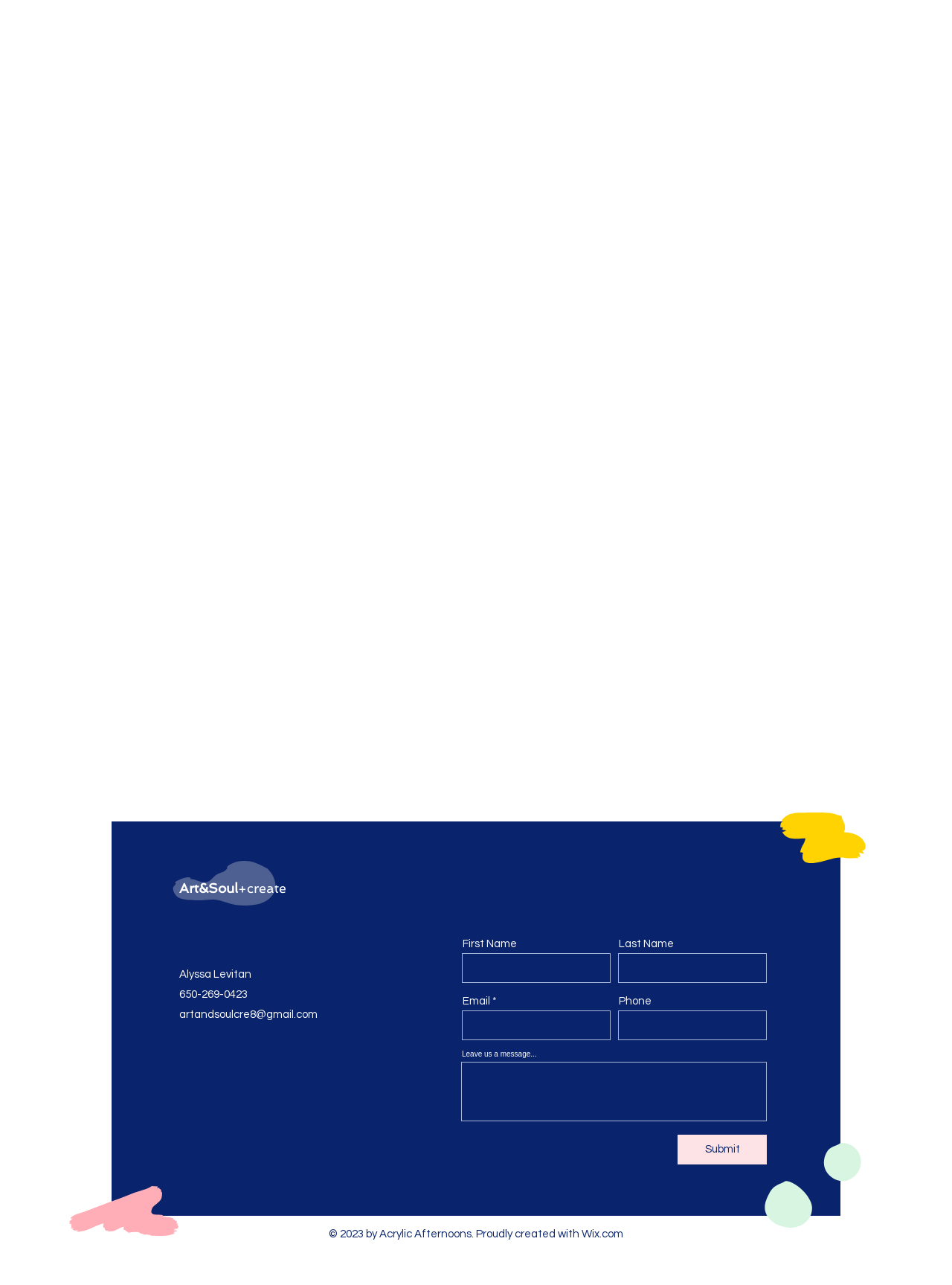Please find the bounding box coordinates for the clickable element needed to perform this instruction: "Enter your first name".

[0.485, 0.741, 0.641, 0.765]